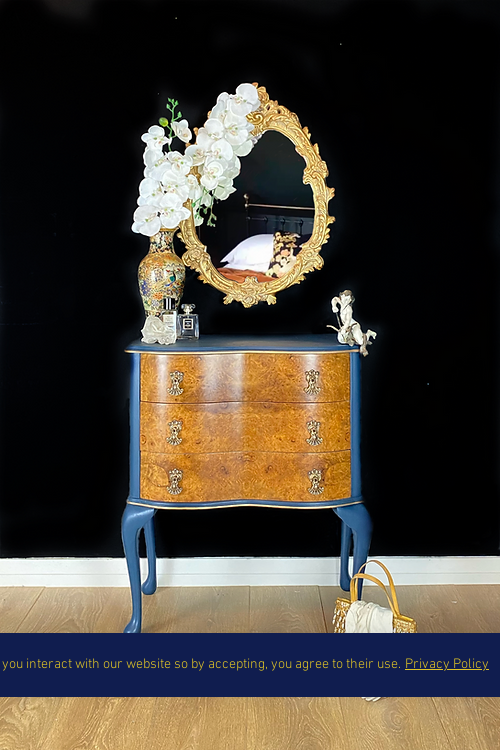What is the color of the backdrop?
Please elaborate on the answer to the question with detailed information.

The caption describes the backdrop as 'a rich black', which creates a dramatic contrast with the warm tones of the wood and the golden accents, highlighting the vintage appeal of the furniture.